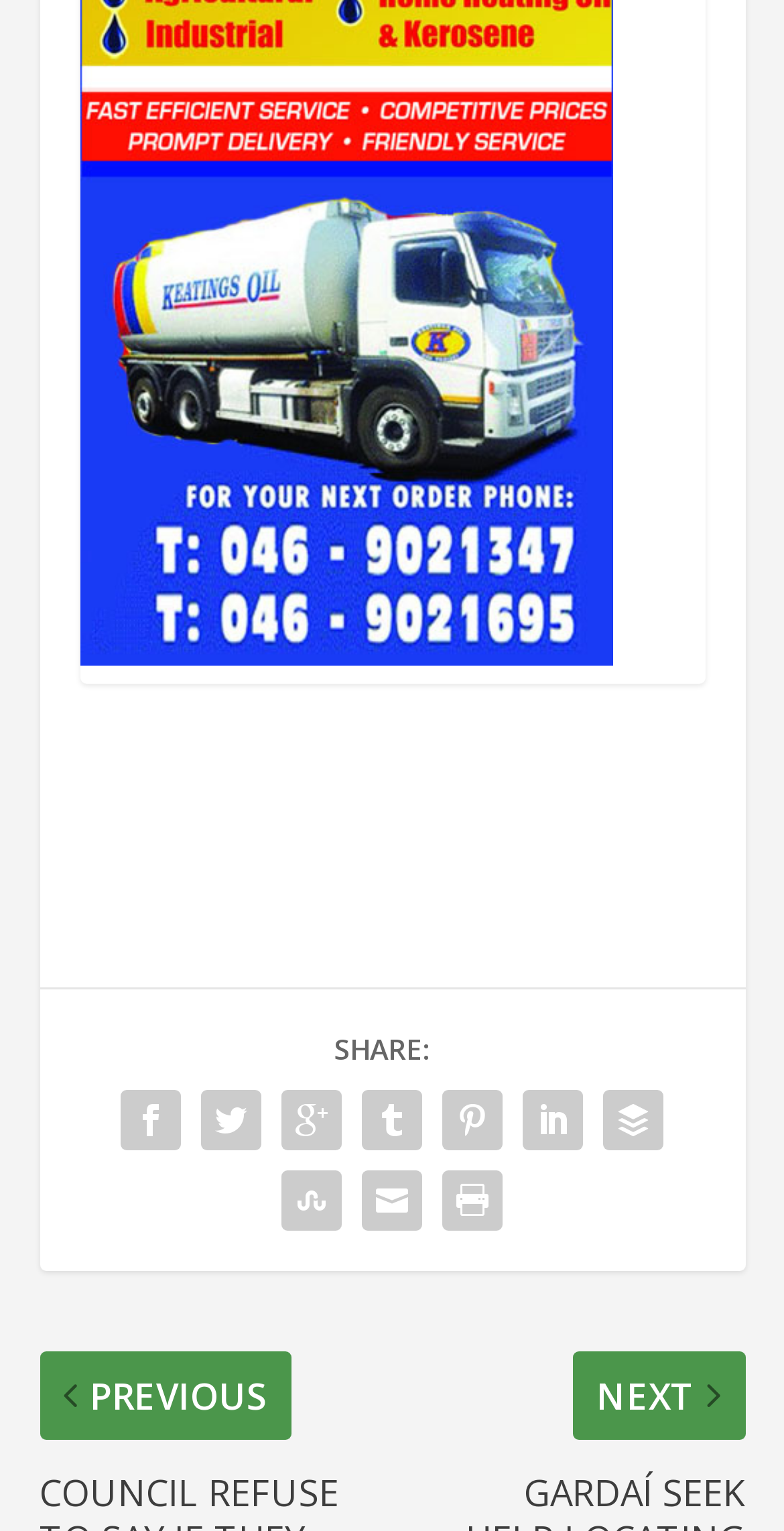Please specify the bounding box coordinates of the clickable section necessary to execute the following command: "Click the third social media icon".

[0.346, 0.705, 0.449, 0.757]